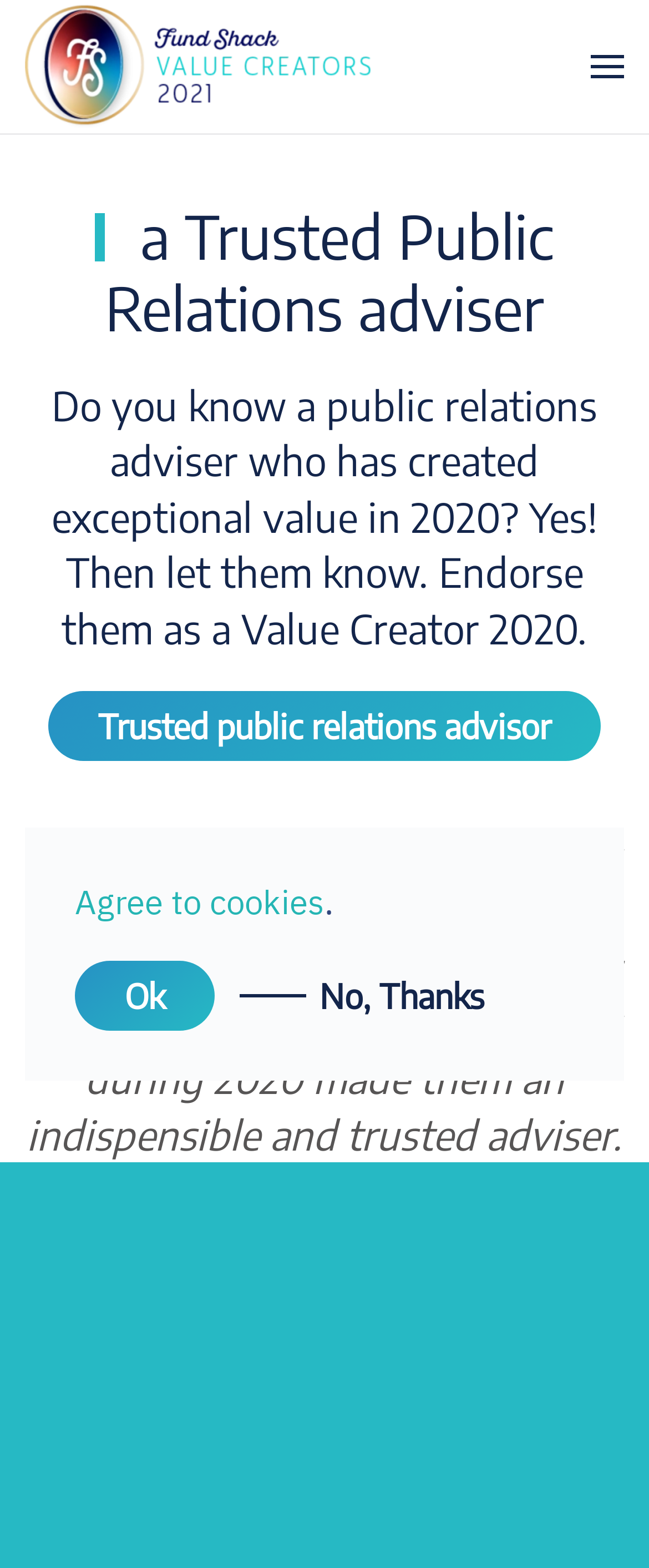Illustrate the webpage with a detailed description.

This webpage appears to be a nomination page for a public relations adviser who has created exceptional value in 2020. At the top left corner, there is a link to "Skip to main content" and a link to "Back to home" next to it. On the top right corner, there is a button to "Open menu" accompanied by a small image.

The main content of the page is divided into sections. The first section has a heading that reads "a Trusted Public Relations adviser" and a paragraph of text that asks if you know a public relations adviser who has created exceptional value in 2020 and encourages you to endorse them as a Value Creator. Below this, there is a link to "Trusted public relations advisor".

The next section is labeled "ELIGIBILITY" and provides a description of the criteria for a public relations professional to be considered a trusted adviser. This section takes up most of the page's content.

At the bottom of the page, there is a link to an unknown destination, and a section related to cookies, with a link to "Agree to cookies" and two buttons, "Ok" and "No, Thanks".